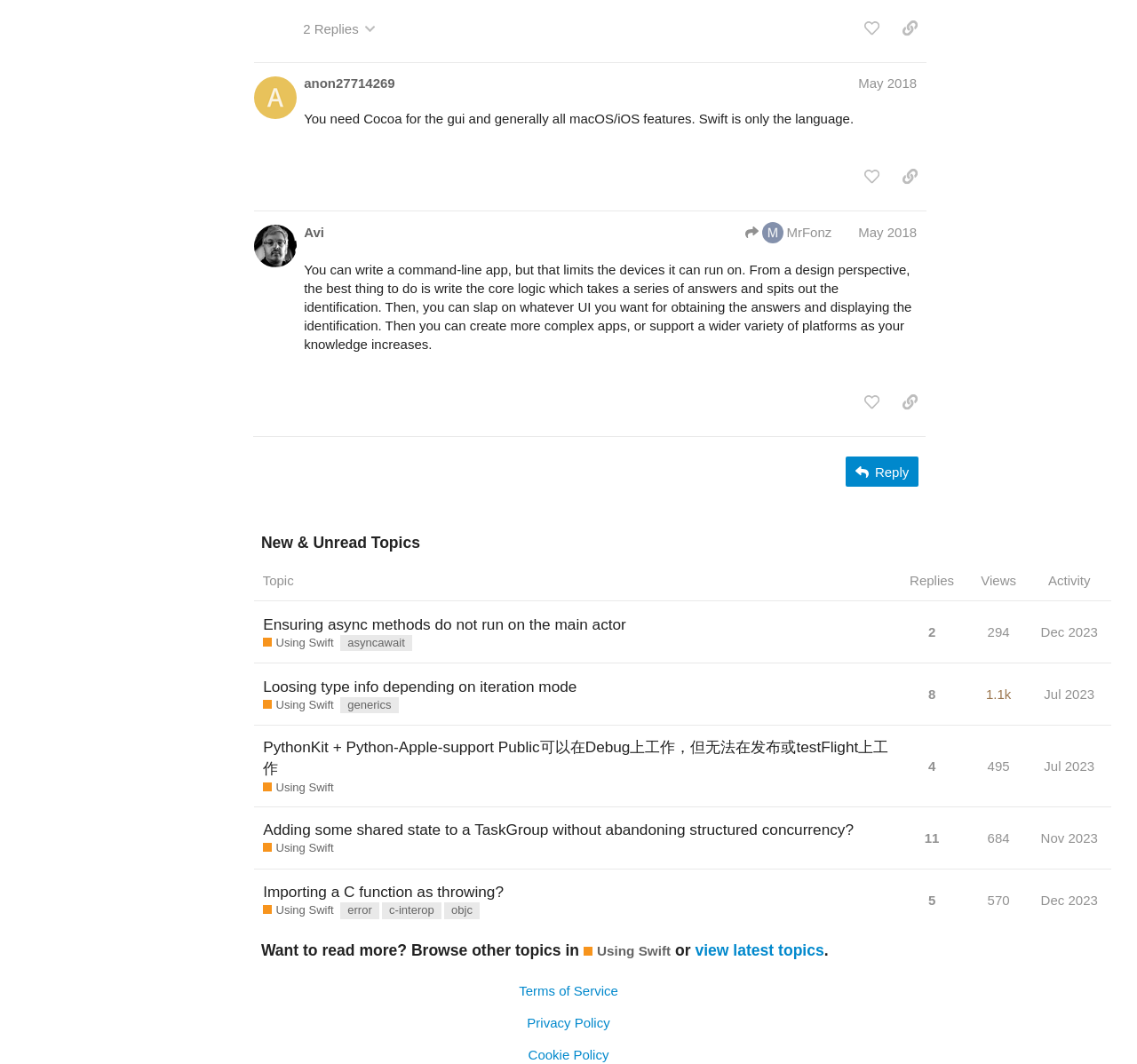Please find the bounding box coordinates for the clickable element needed to perform this instruction: "View new and unread topics".

[0.223, 0.5, 0.977, 0.875]